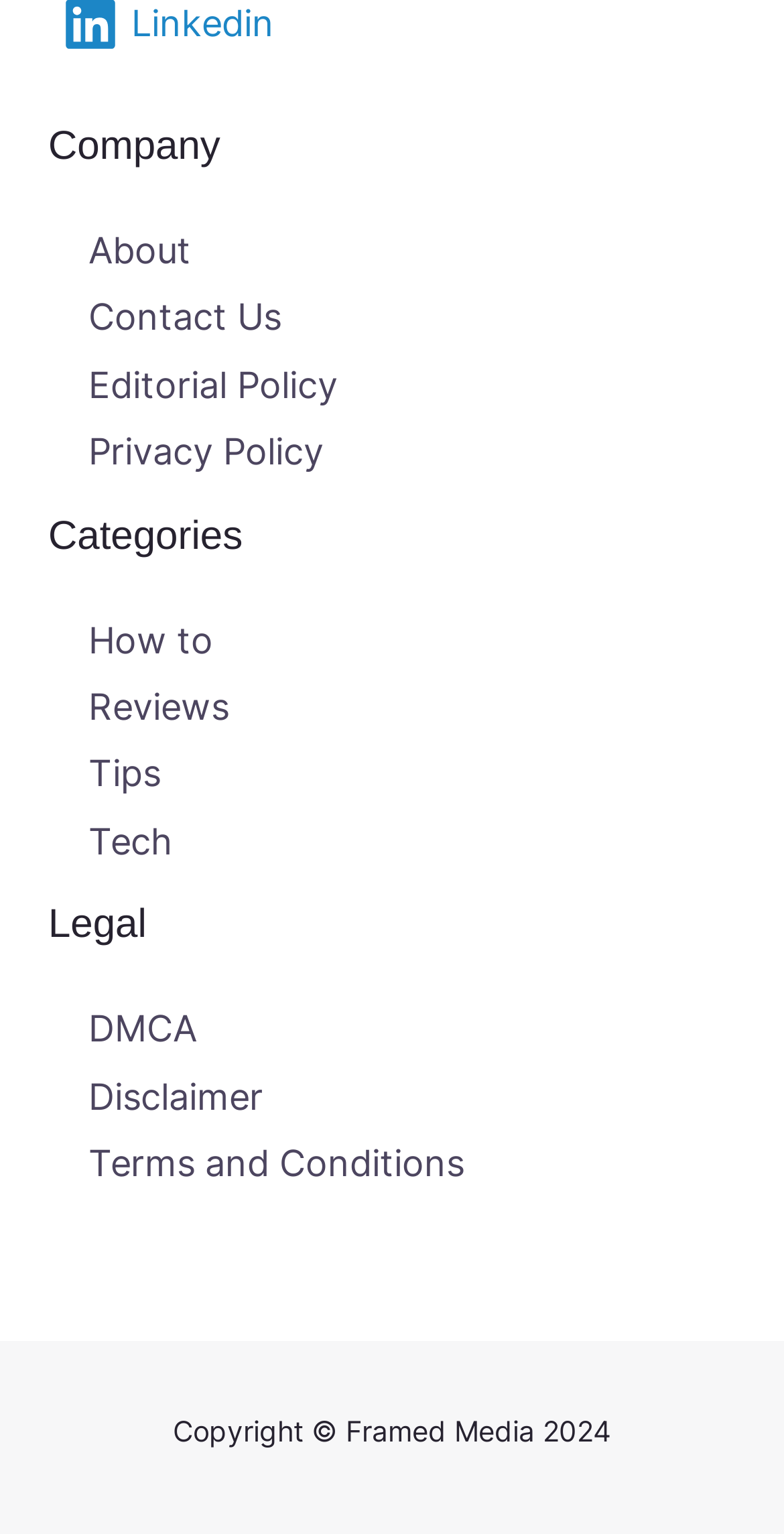What is the first category link? Observe the screenshot and provide a one-word or short phrase answer.

How to